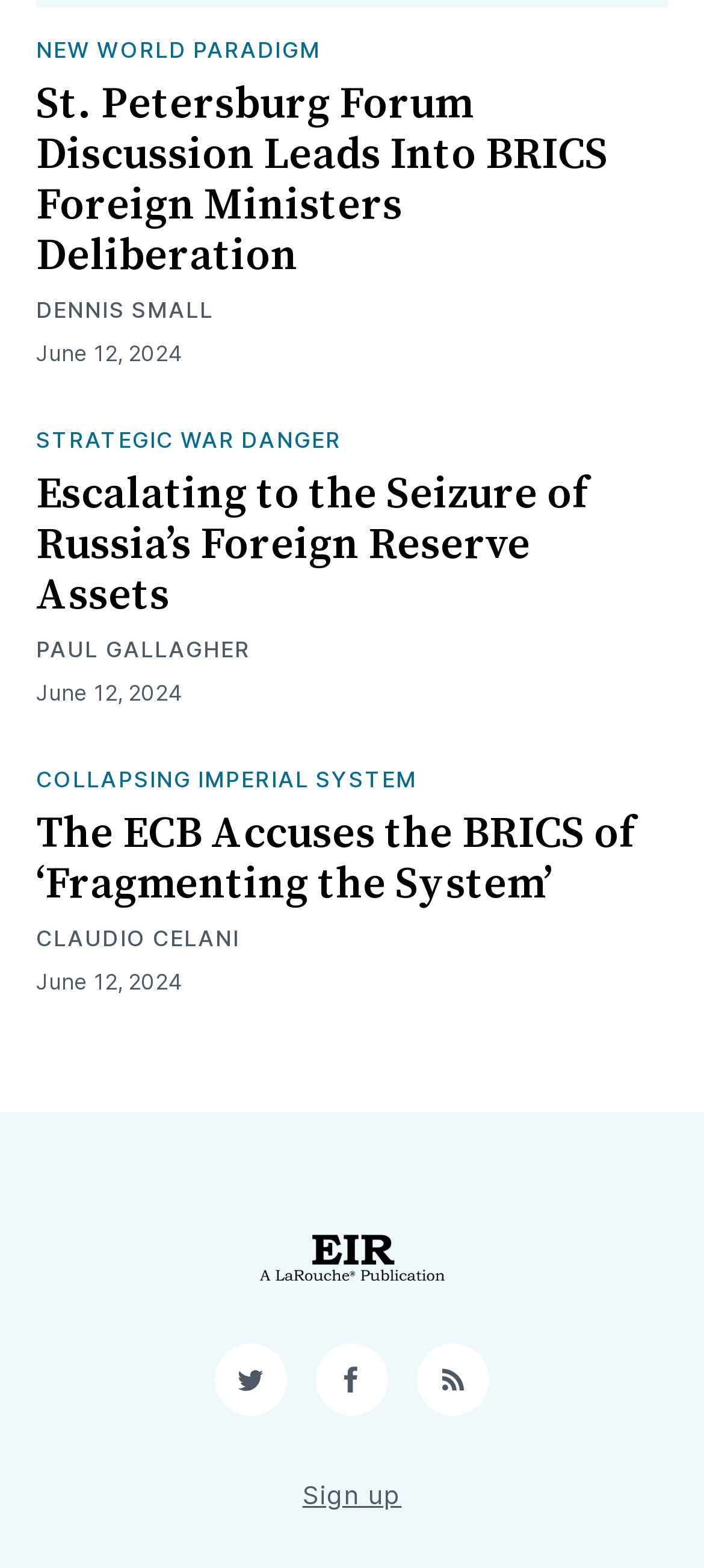Respond to the question with just a single word or phrase: 
How many articles are on the webpage?

3